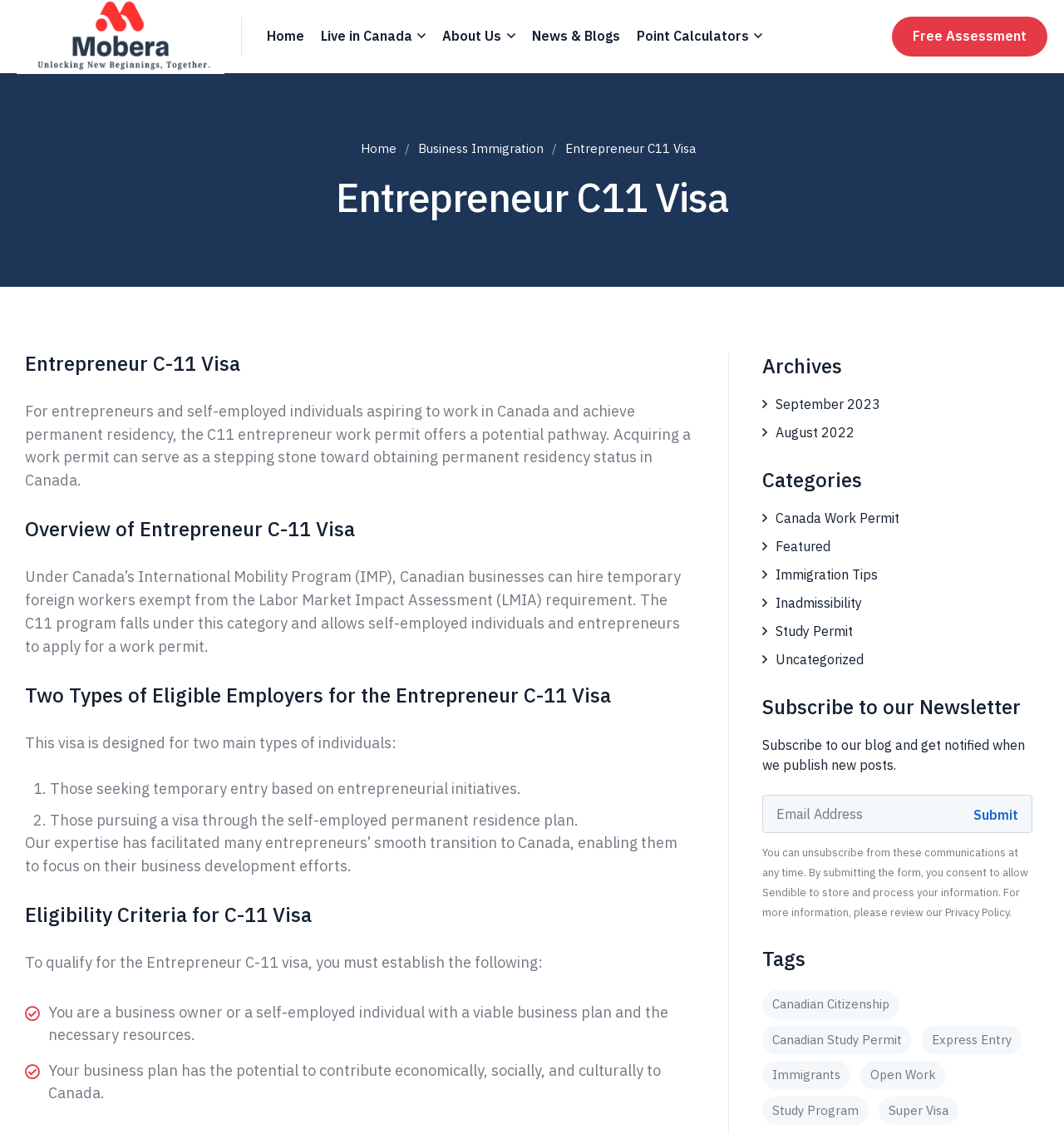What is required to qualify for the Entrepreneur C-11 visa?
Based on the image, answer the question in a detailed manner.

To qualify for the Entrepreneur C-11 visa, one must establish a viable business plan and have the necessary resources, as stated on the webpage.